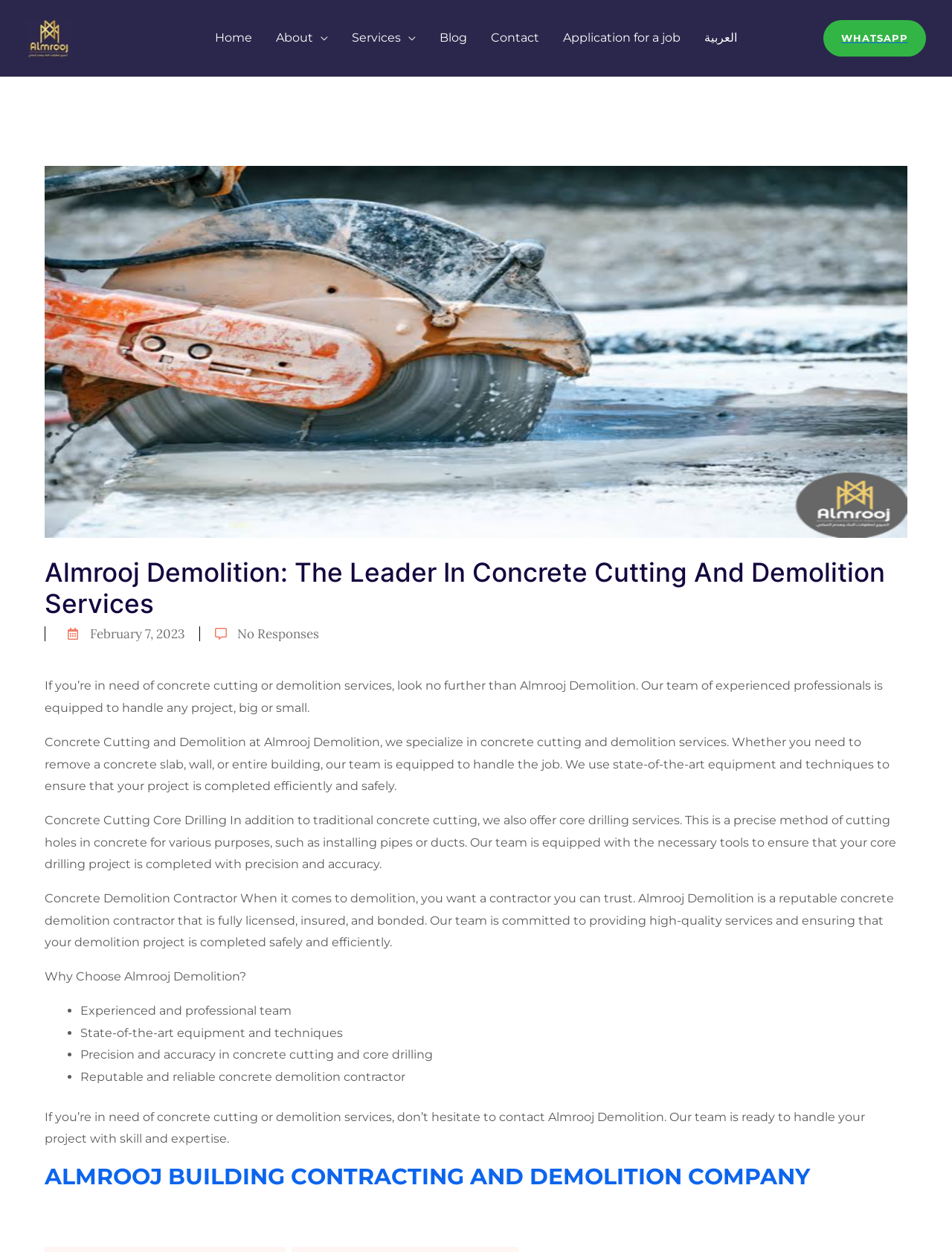Explain the webpage's design and content in an elaborate manner.

The webpage is about Almrooj Demolition, a company that specializes in concrete cutting and demolition services. At the top left corner, there is a logo with the text "Almrooj" and an image of the same name. Below the logo, there is a navigation menu with 7 links: "Home", "About", "Services", "Blog", "Contact", "Application for a job", and "العربية".

On the top right corner, there is a link to "WHATSAPP". The main content of the webpage starts with a heading that reads "Almrooj Demolition: The Leader In Concrete Cutting And Demolition Services". Below the heading, there are two lines of text: "February 7, 2023" and "No Responses".

The main content is divided into four sections. The first section describes the company's services, stating that they can handle any project, big or small. The second section explains their concrete cutting and demolition services, highlighting their use of state-of-the-art equipment and techniques. The third section focuses on core drilling, a precise method of cutting holes in concrete. The fourth section emphasizes the company's reputation as a trustworthy concrete demolition contractor.

After the four sections, there is a heading that asks "Why Choose Almrooj Demolition?" followed by a list of four reasons: an experienced and professional team, state-of-the-art equipment and techniques, precision and accuracy in concrete cutting and core drilling, and being a reputable and reliable concrete demolition contractor.

At the bottom of the page, there is a call-to-action paragraph encouraging visitors to contact Almrooj Demolition for their concrete cutting or demolition needs. Finally, there is a heading with the company's full name, "ALMROOJ BUILDING CONTRACTING AND DEMOLITION COMPANY", which is also a link.